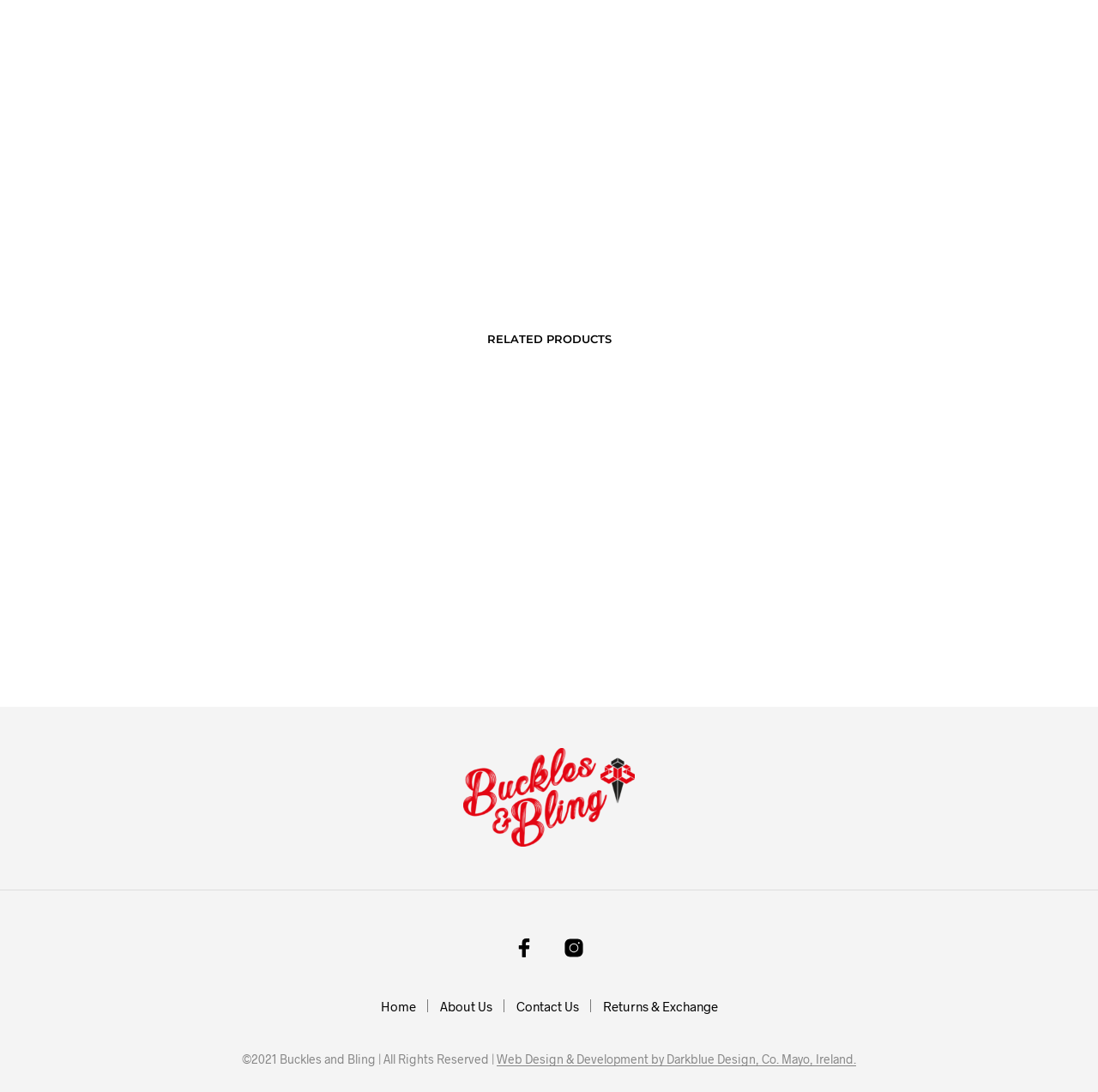Answer this question in one word or a short phrase: What is the copyright information at the bottom of the page?

©2021 Buckles and Bling | All Rights Reserved |